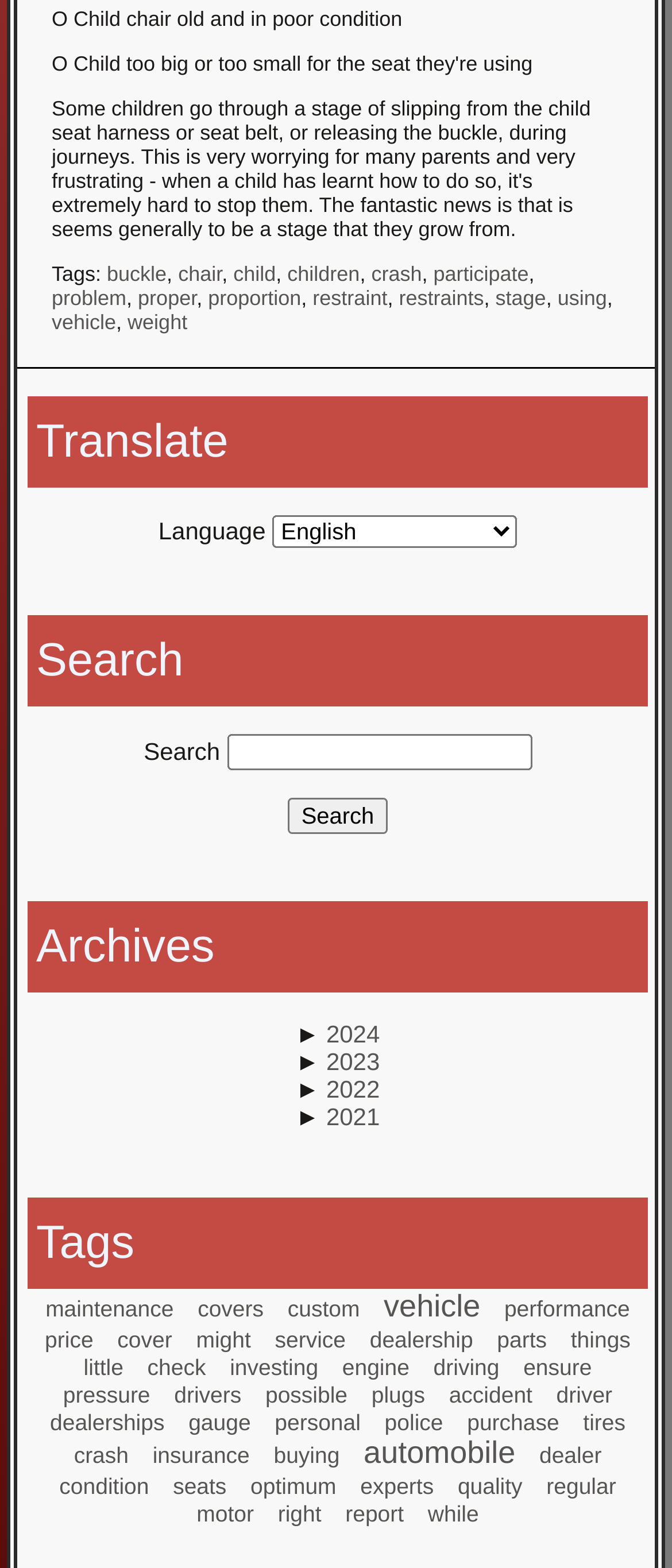Answer the question using only one word or a concise phrase: What is the condition of the child chair?

old and in poor condition